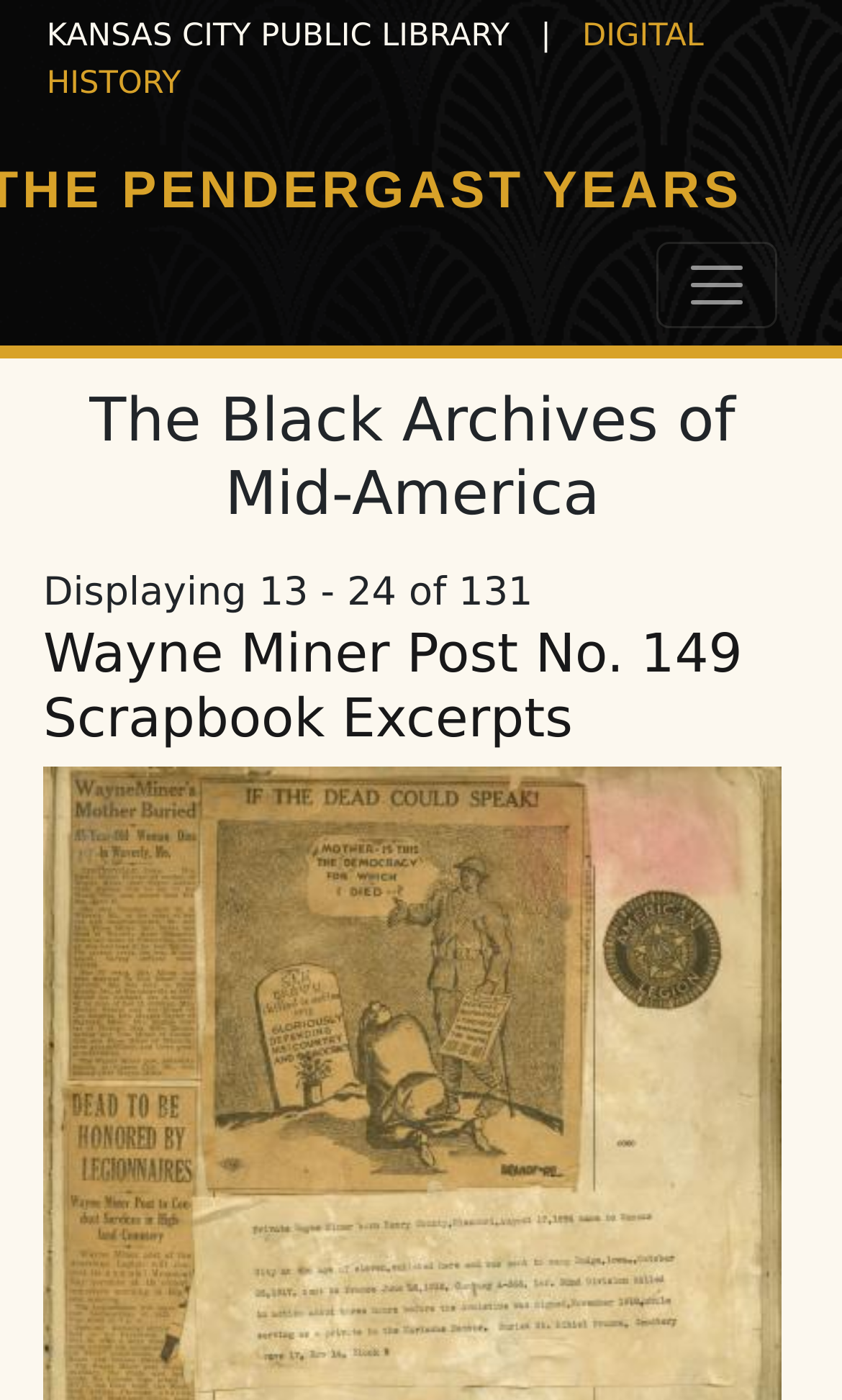Given the element description, predict the bounding box coordinates in the format (top-left x, top-left y, bottom-right x, bottom-right y). Make sure all values are between 0 and 1. Here is the element description: Digital History

[0.055, 0.014, 0.836, 0.072]